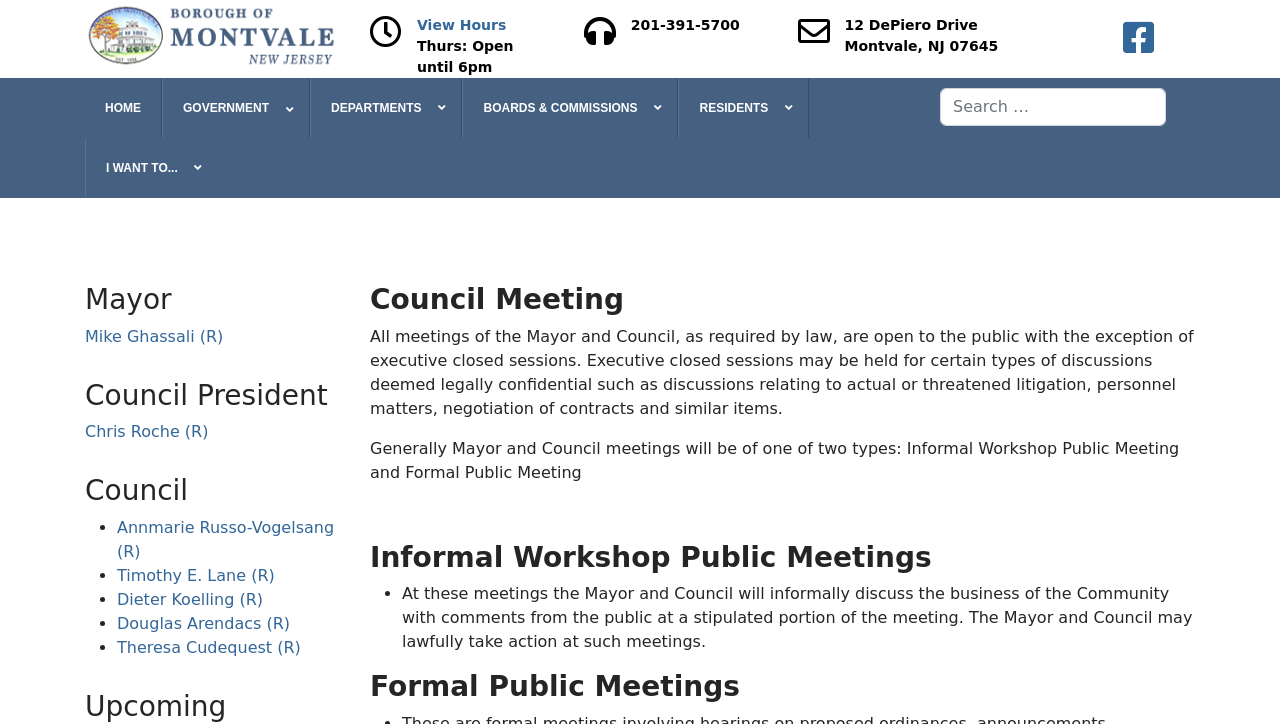Please locate the bounding box coordinates of the element that needs to be clicked to achieve the following instruction: "Contact the Mayor". The coordinates should be four float numbers between 0 and 1, i.e., [left, top, right, bottom].

[0.066, 0.451, 0.174, 0.477]